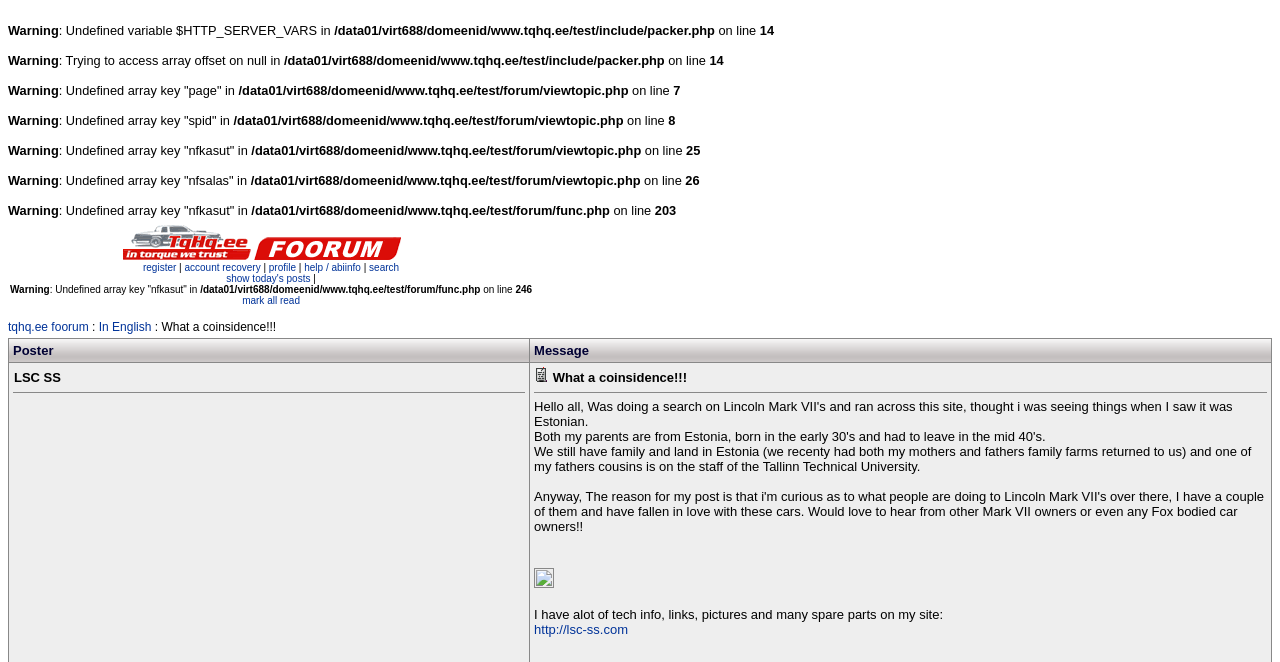Please determine the bounding box coordinates of the clickable area required to carry out the following instruction: "click help / abiinfo". The coordinates must be four float numbers between 0 and 1, represented as [left, top, right, bottom].

[0.238, 0.396, 0.282, 0.412]